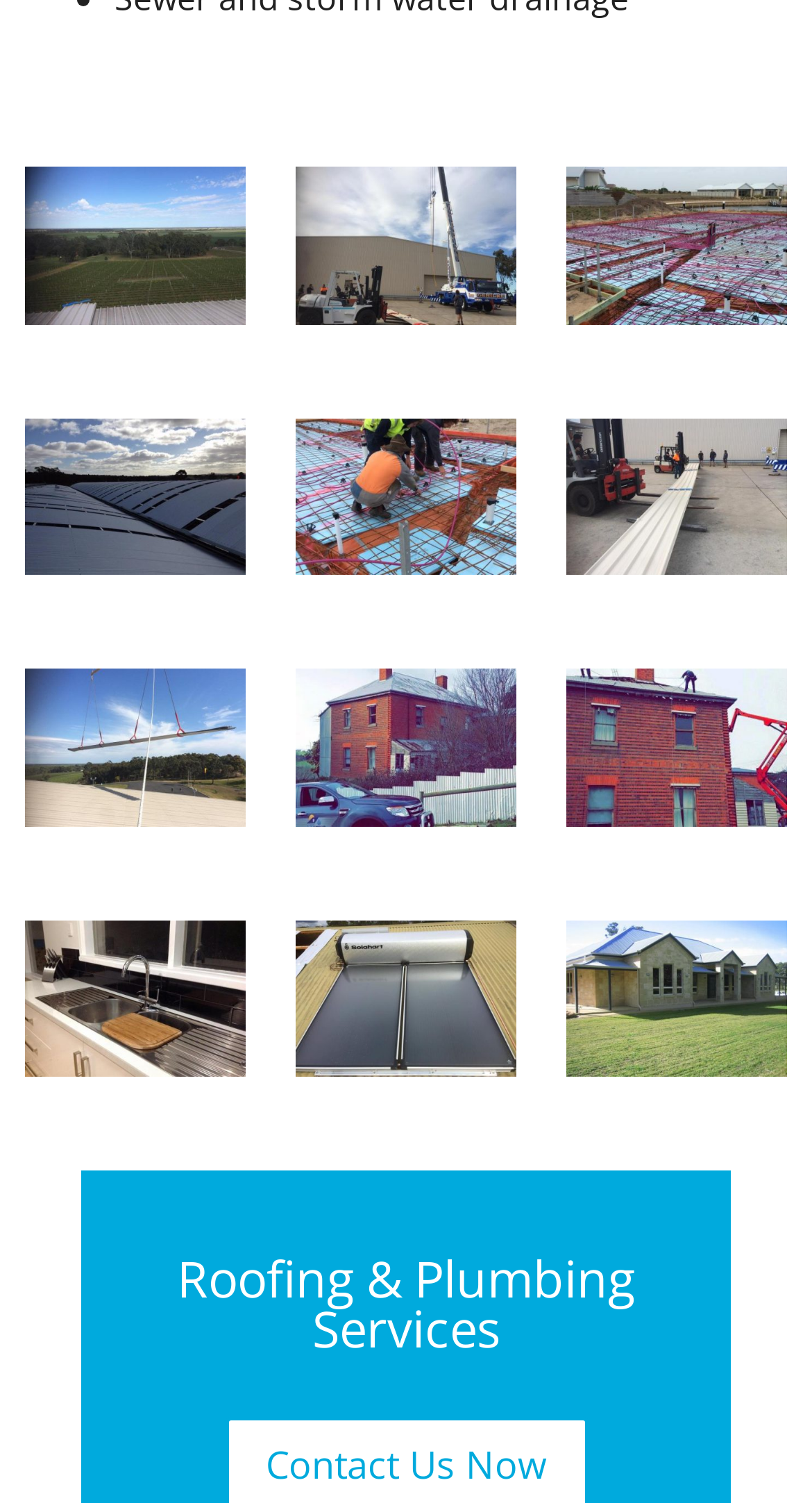Locate the bounding box coordinates of the area that needs to be clicked to fulfill the following instruction: "click the middle right image". The coordinates should be in the format of four float numbers between 0 and 1, namely [left, top, right, bottom].

[0.363, 0.278, 0.636, 0.383]